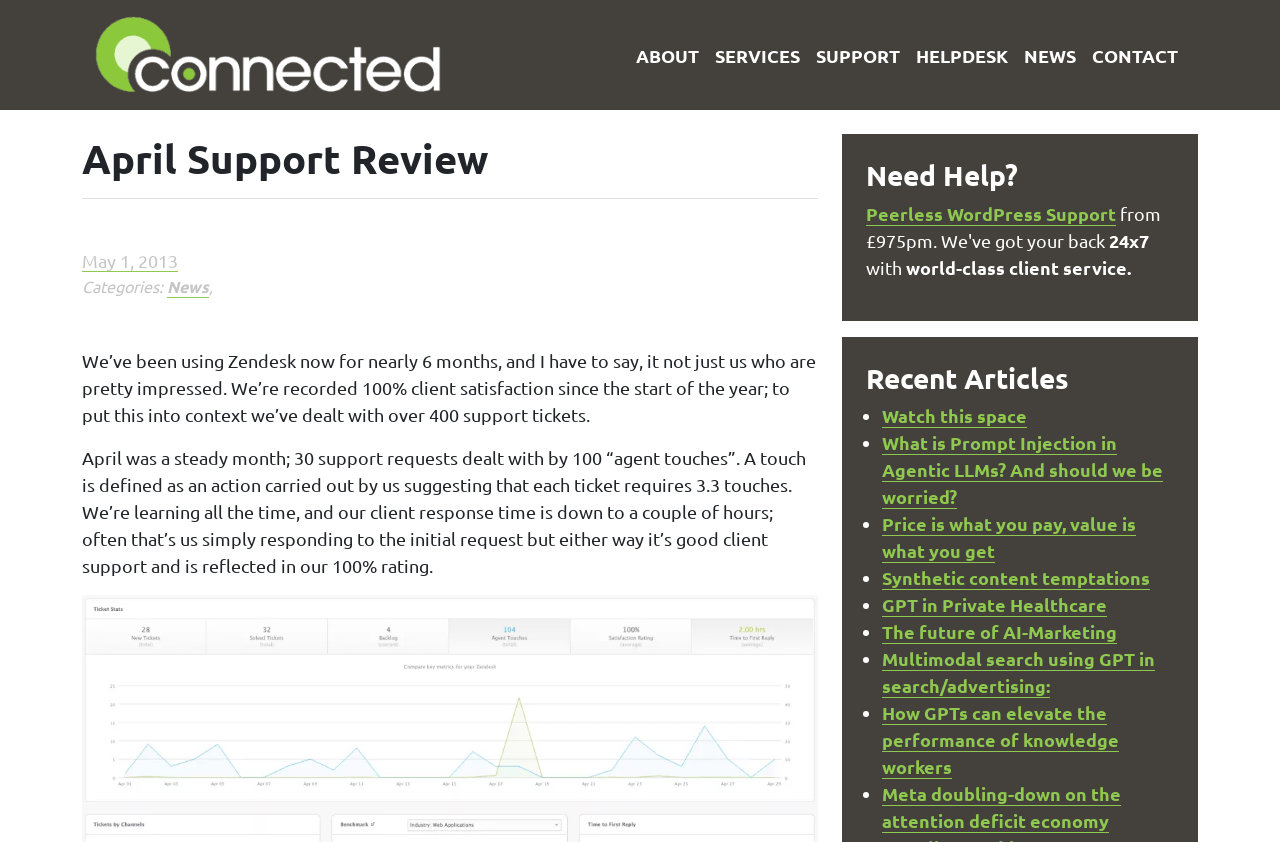Identify the main heading of the webpage and provide its text content.

April Support Review